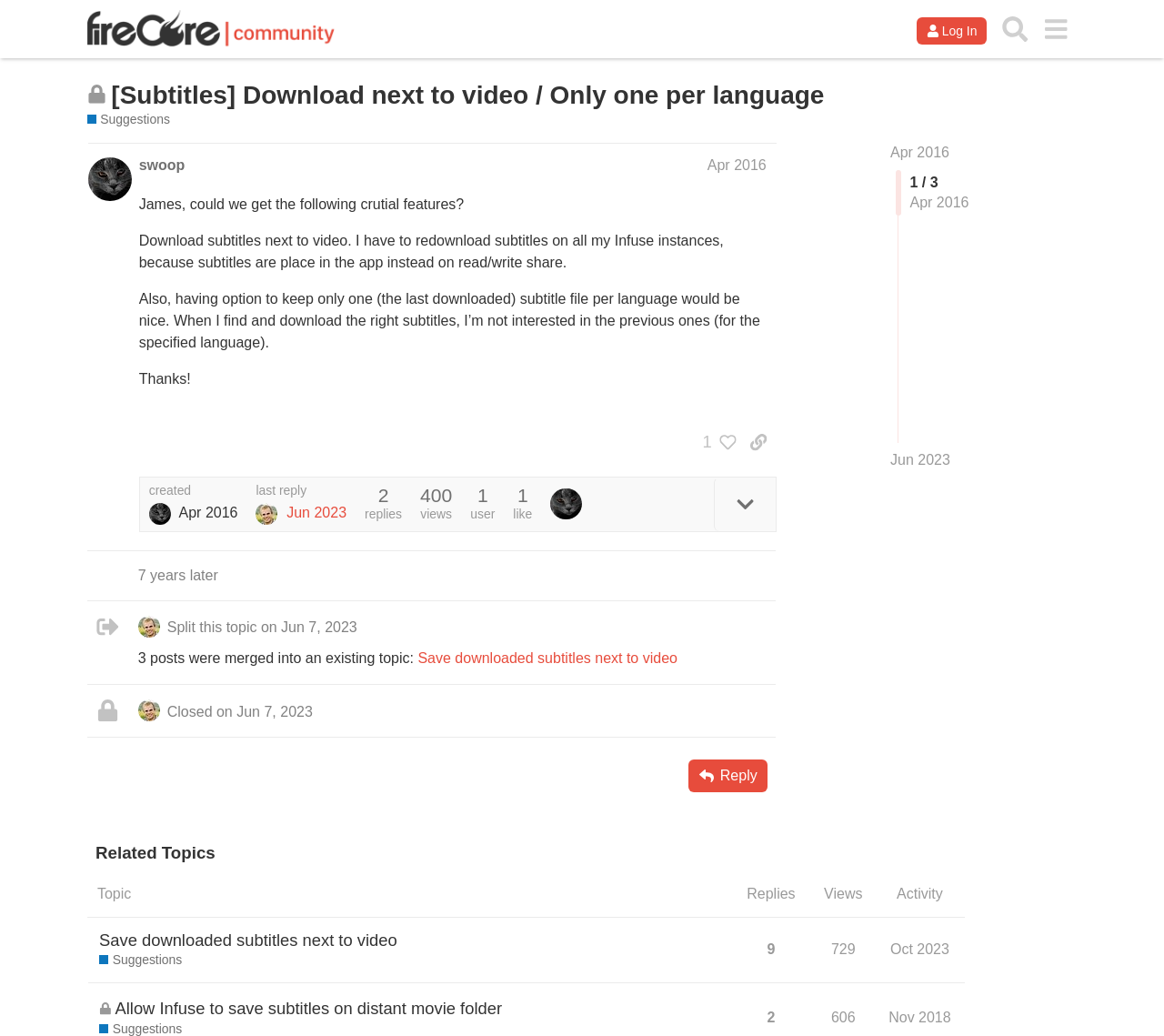Based on the provided description, "Apr 2016", find the bounding box of the corresponding UI element in the screenshot.

[0.608, 0.152, 0.658, 0.167]